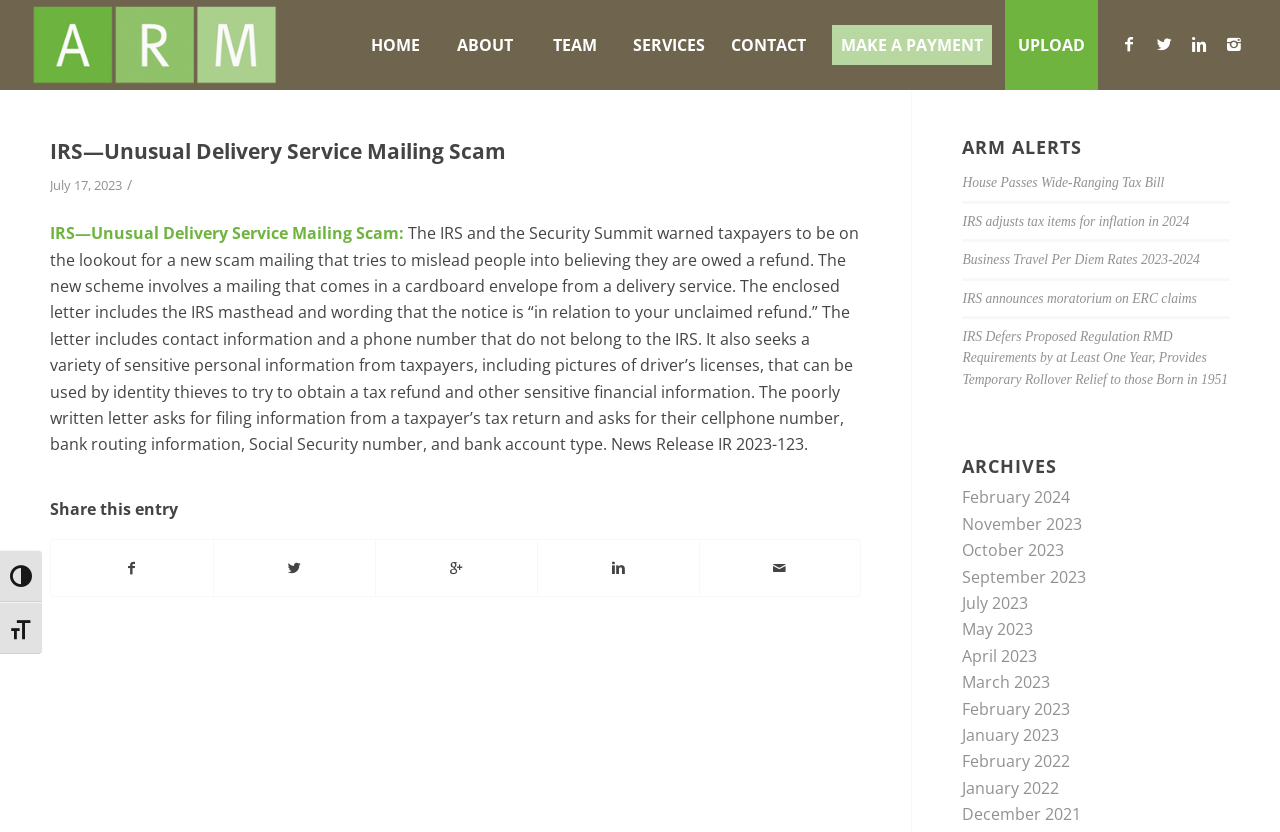Predict the bounding box of the UI element that fits this description: "House Passes Wide-Ranging Tax Bill".

[0.752, 0.211, 0.91, 0.229]